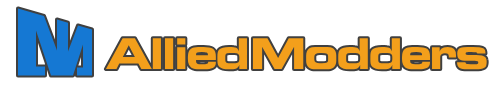What two colors are combined in the logo?
Please give a detailed and elaborate explanation in response to the question.

The design of the logo combines blue and orange colors, which emphasizes a sense of collaboration and creativity, reflective of the community's dedication to enhancing gameplay through modifications and plugins.